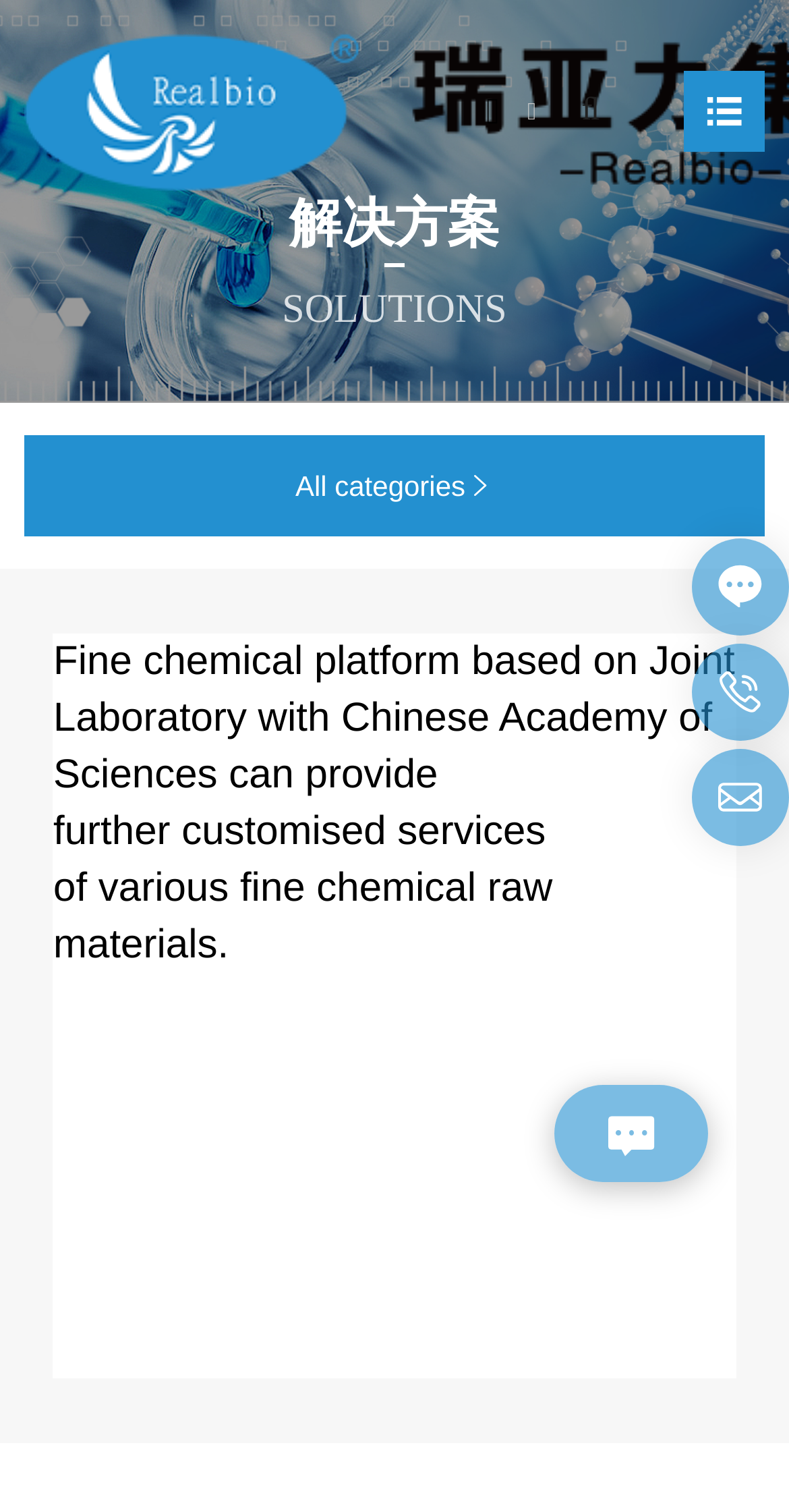Detail the various sections and features of the webpage.

The webpage is about Fine Chemicals Customization by Shenzhen Realbiogroup Co., Ltd. At the top-left corner, there are six identical icons represented by '\ue6d3'. Below these icons, there are three links: a flag icon with '中文版' (Chinese version) and an image, another link with 'English' and an image, and a search icon. 

To the right of these links, there are two headings: '解决方案' (Solutions) in Chinese and 'SOLUTIONS' in English. Below these headings, there is a link with the text 'All categories' and an icon represented by '\ue6af'. 

The main content of the webpage is a paragraph of text that spans almost the entire width of the page, describing the fine chemical platform and its customized services. The text is divided into two parts, with the first part stating that the platform can provide customized services and the second part specifying that these services are for various fine chemical raw materials.

At the top-right corner, there is a link with the text 'Message' and an image. Below this link, there are three more images aligned vertically. At the bottom of the page, there is a button with an icon represented by '\ue696'.